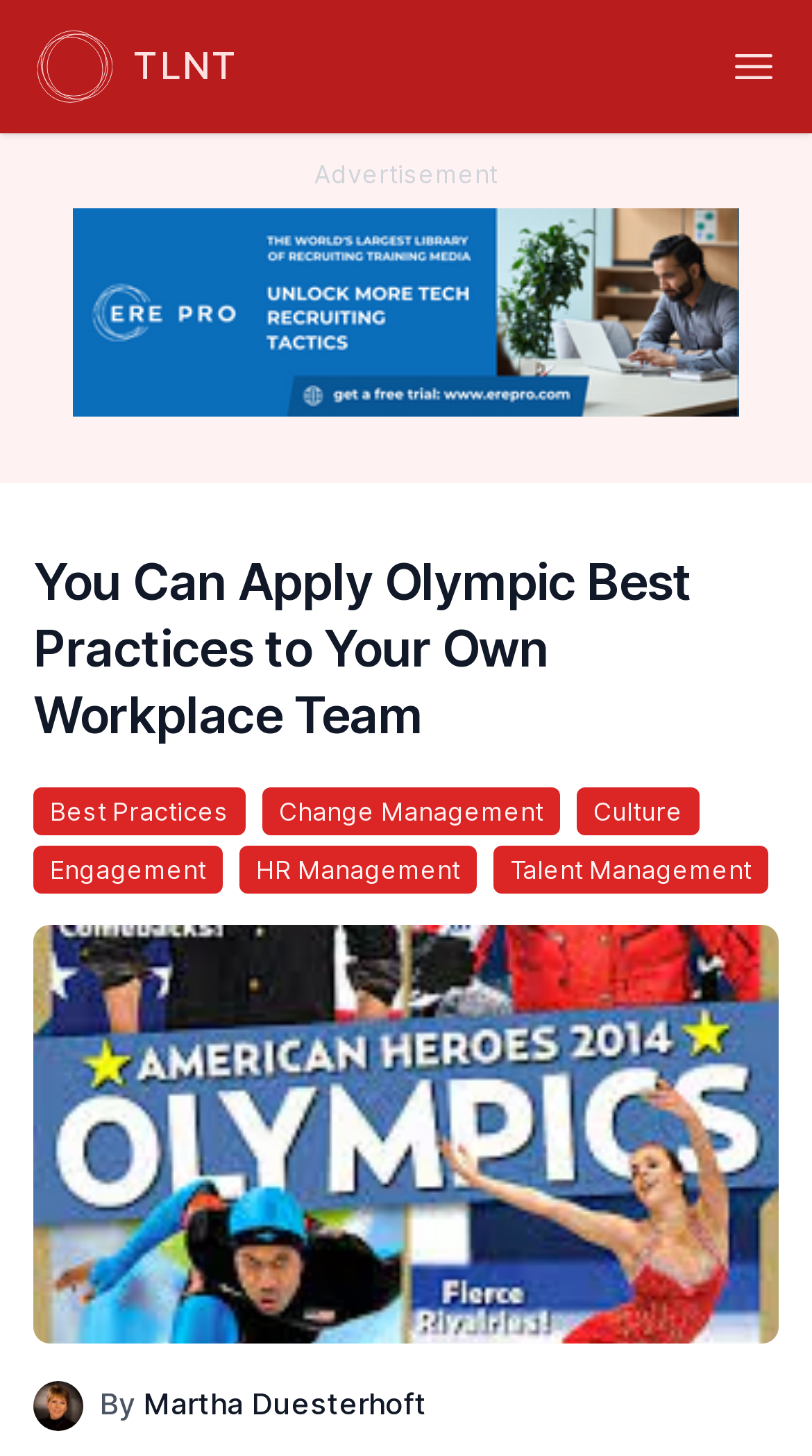Provide a single word or phrase answer to the question: 
How many links are below the main heading?

5